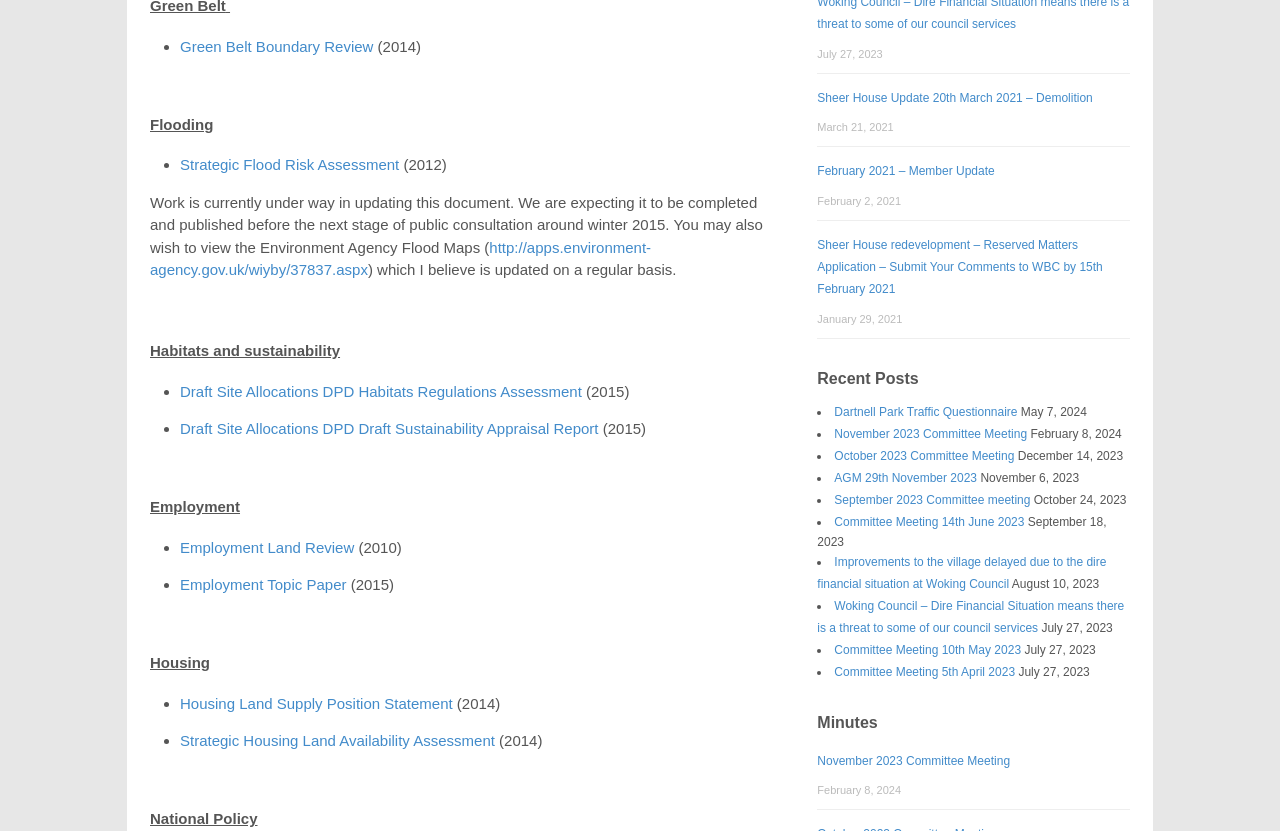Using the information in the image, could you please answer the following question in detail:
What is the category of the 'Draft Site Allocations DPD Habitats Regulations Assessment'?

The 'Draft Site Allocations DPD Habitats Regulations Assessment' is listed under the category 'Habitats and sustainability', suggesting that it is related to the assessment of habitats and sustainability in the context of site allocations.